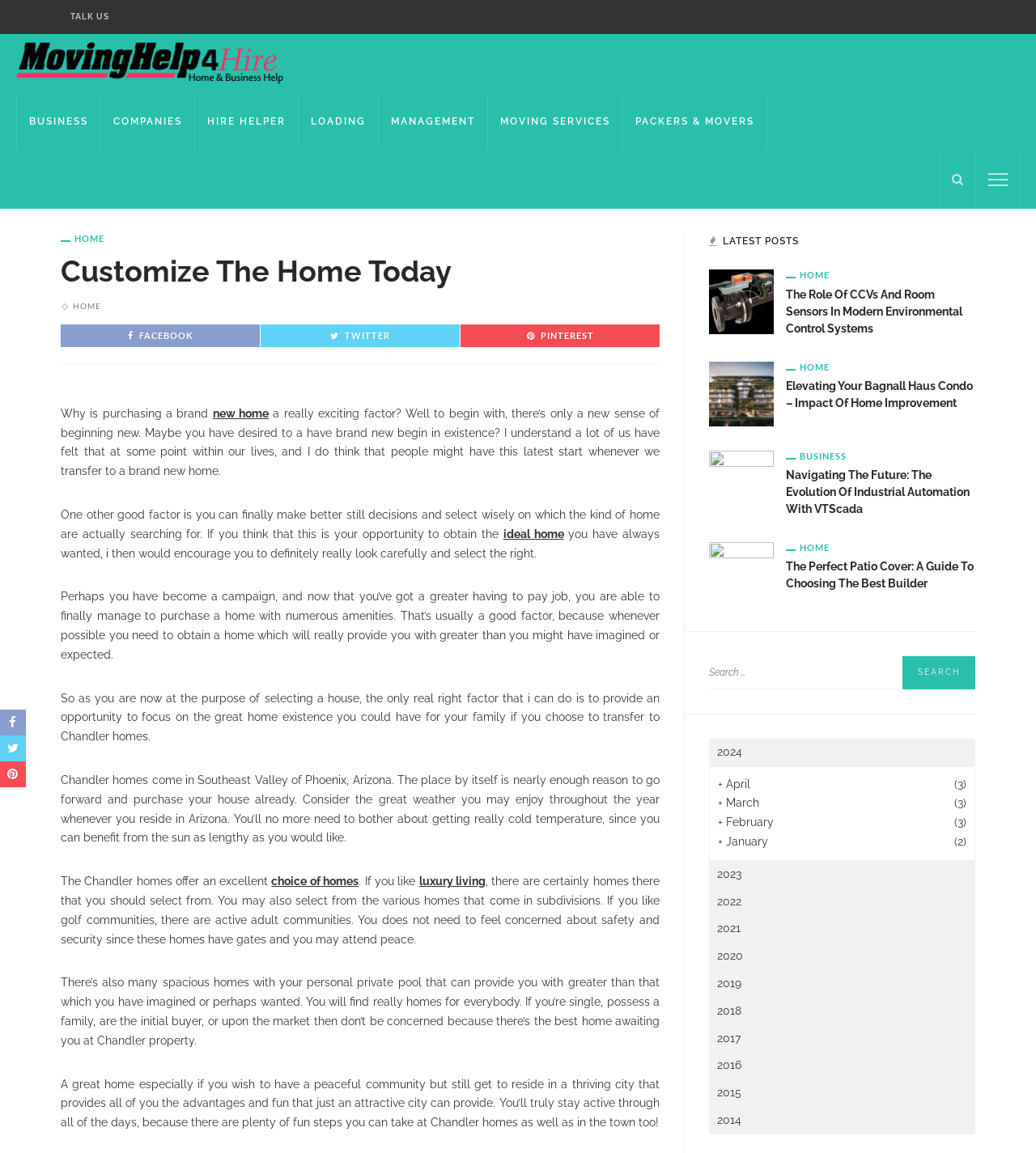What is the name of the company mentioned in the webpage?
From the details in the image, answer the question comprehensively.

The company name is mentioned in the link 'Moving Help 4 Hire – Discover Benefits of IT Equipment Rentals' which is a child element of the LayoutTable element.